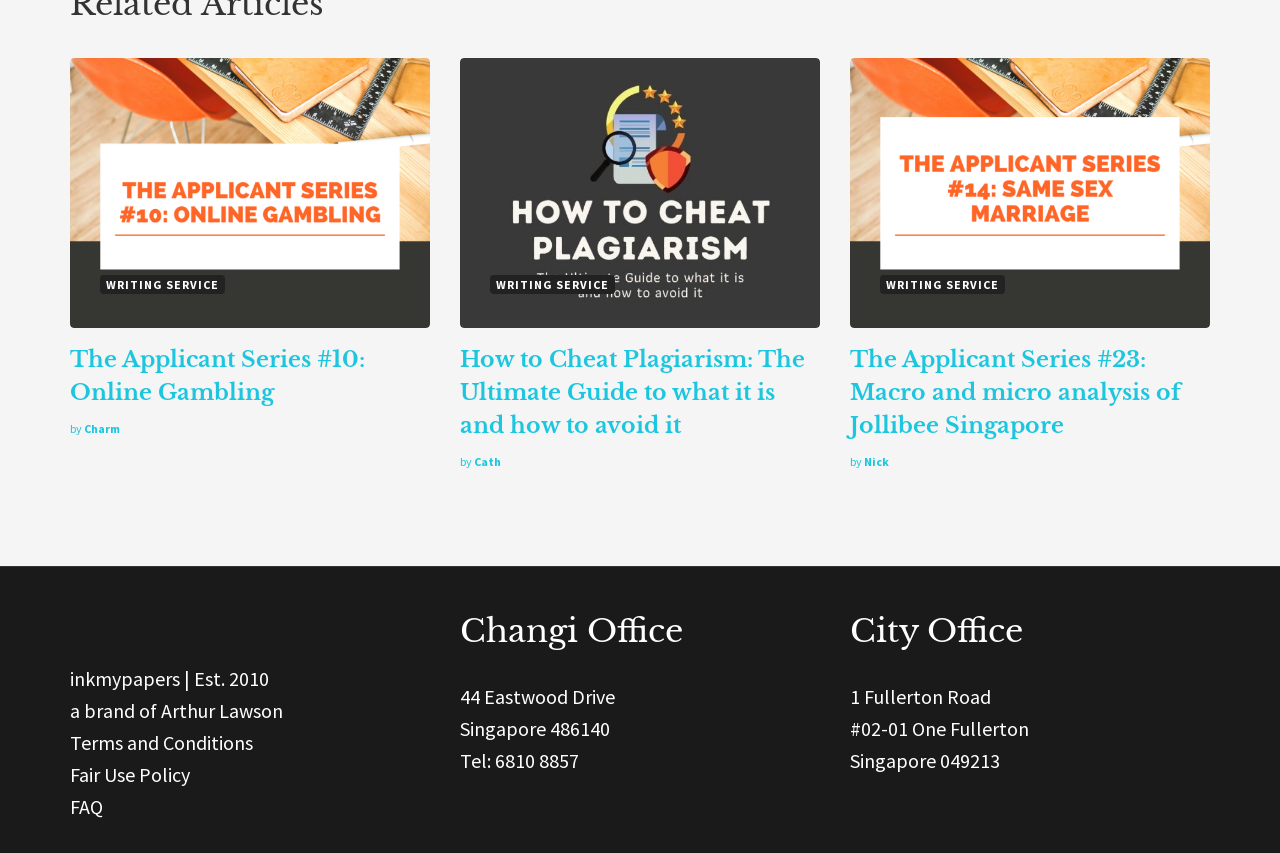Use a single word or phrase to answer the question: Who is the author of the article 'How to Cheat Plagiarism'?

Cath